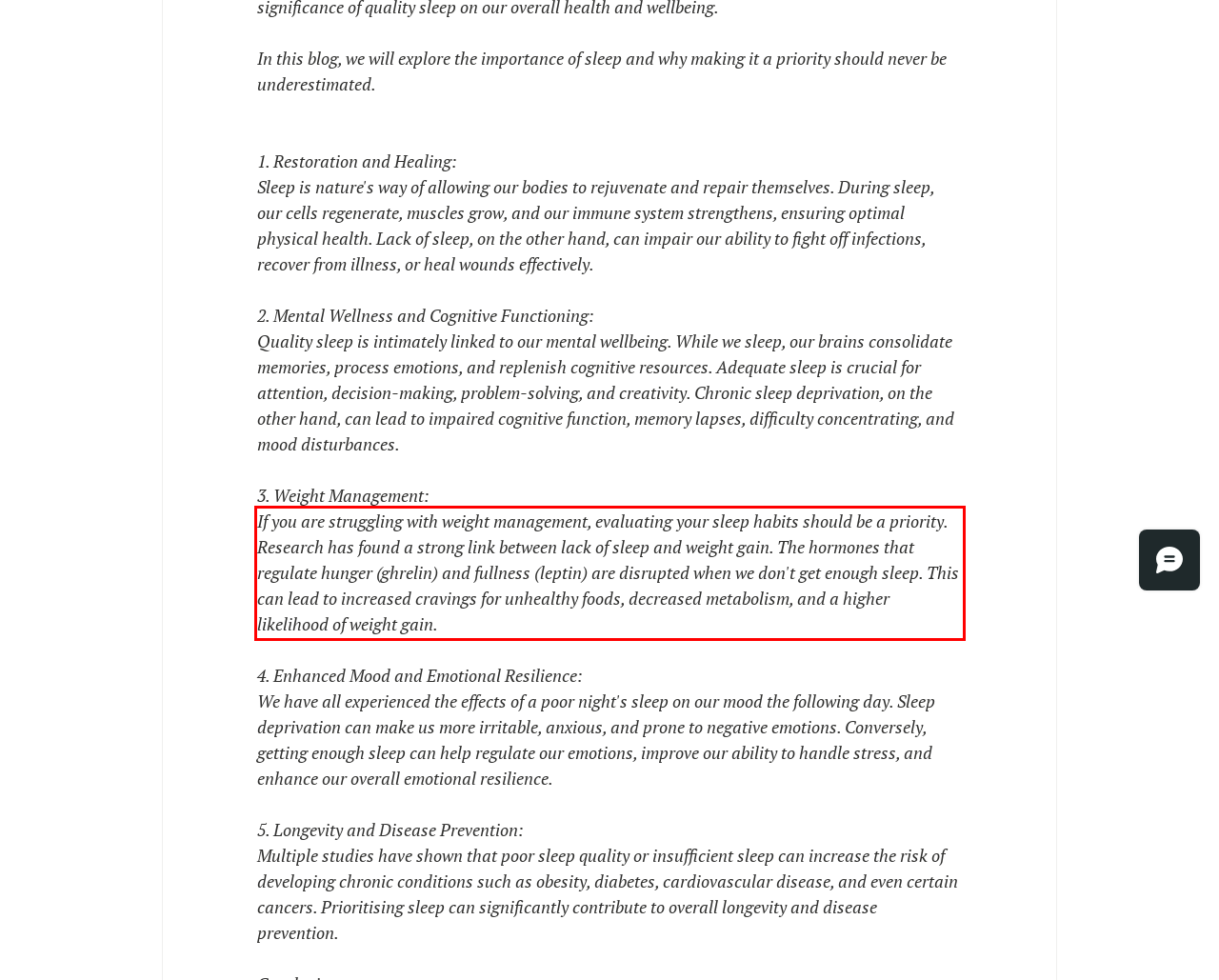Your task is to recognize and extract the text content from the UI element enclosed in the red bounding box on the webpage screenshot.

If you are struggling with weight management, evaluating your sleep habits should be a priority. Research has found a strong link between lack of sleep and weight gain. The hormones that regulate hunger (ghrelin) and fullness (leptin) are disrupted when we don't get enough sleep. This can lead to increased cravings for unhealthy foods, decreased metabolism, and a higher likelihood of weight gain.